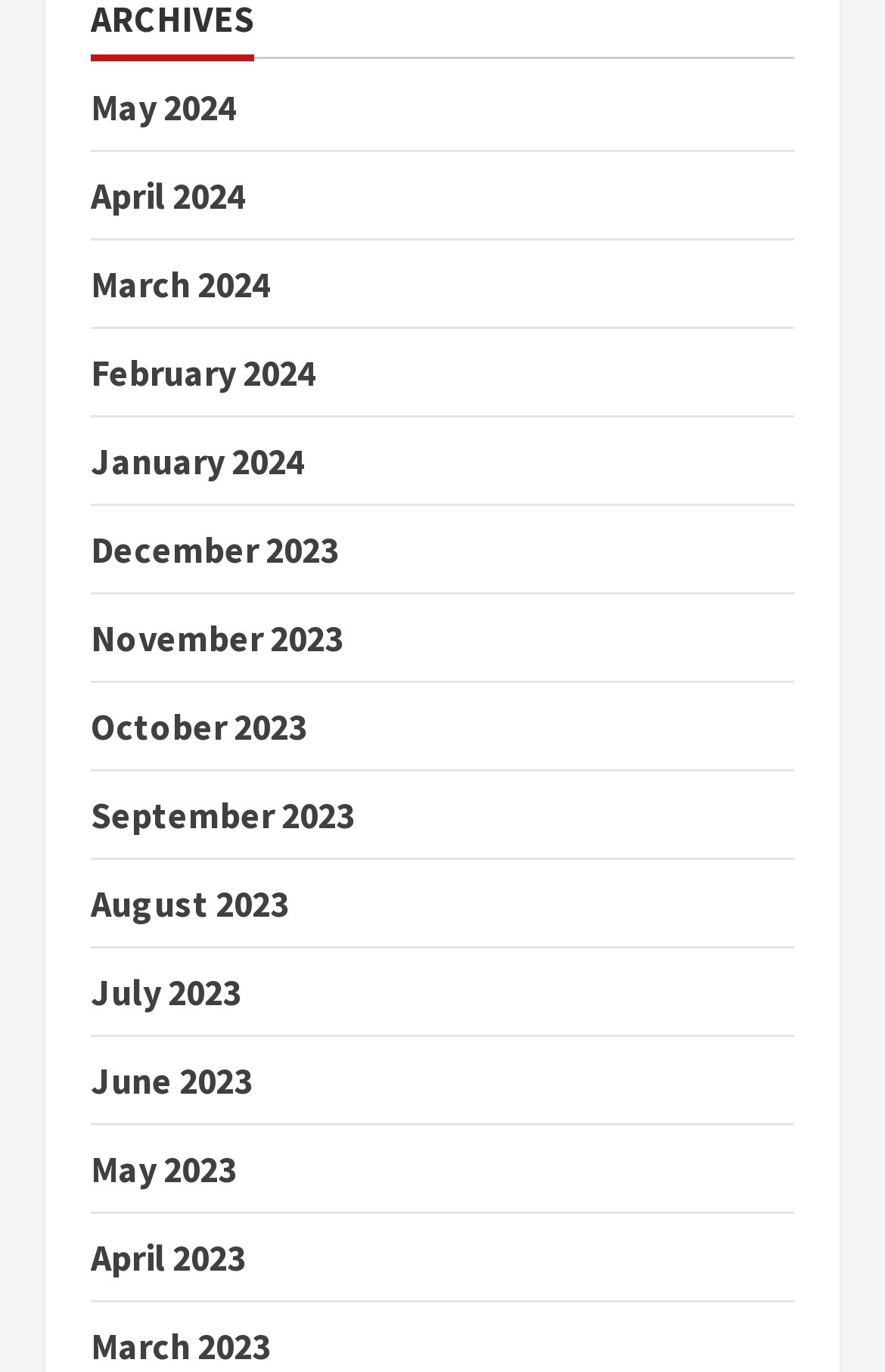Given the webpage screenshot and the description, determine the bounding box coordinates (top-left x, top-left y, bottom-right x, bottom-right y) that define the location of the UI element matching this description: December 2023

[0.103, 0.383, 0.382, 0.416]